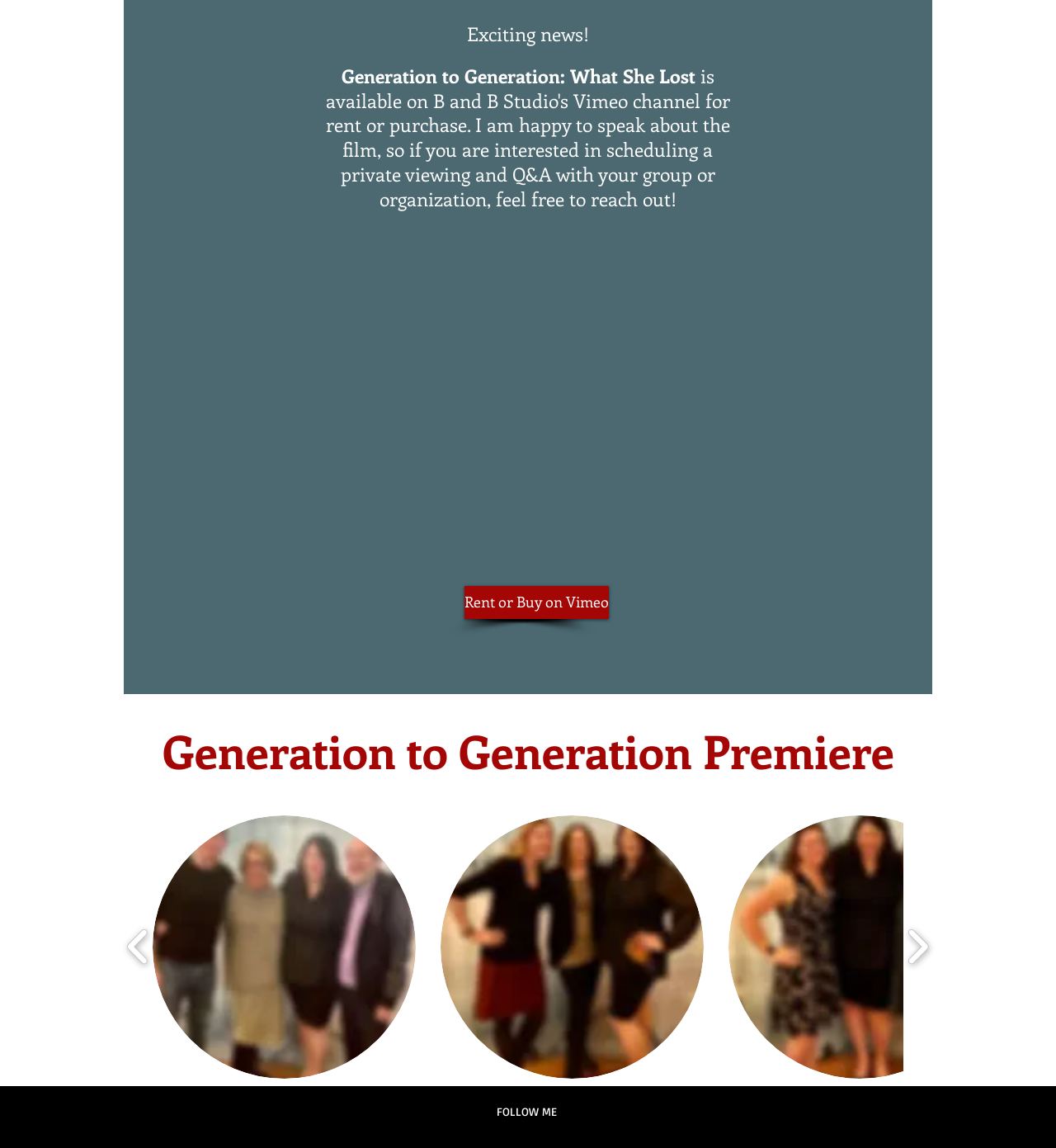What is the last text element on the page?
Using the information from the image, give a concise answer in one word or a short phrase.

FOLLOW ME